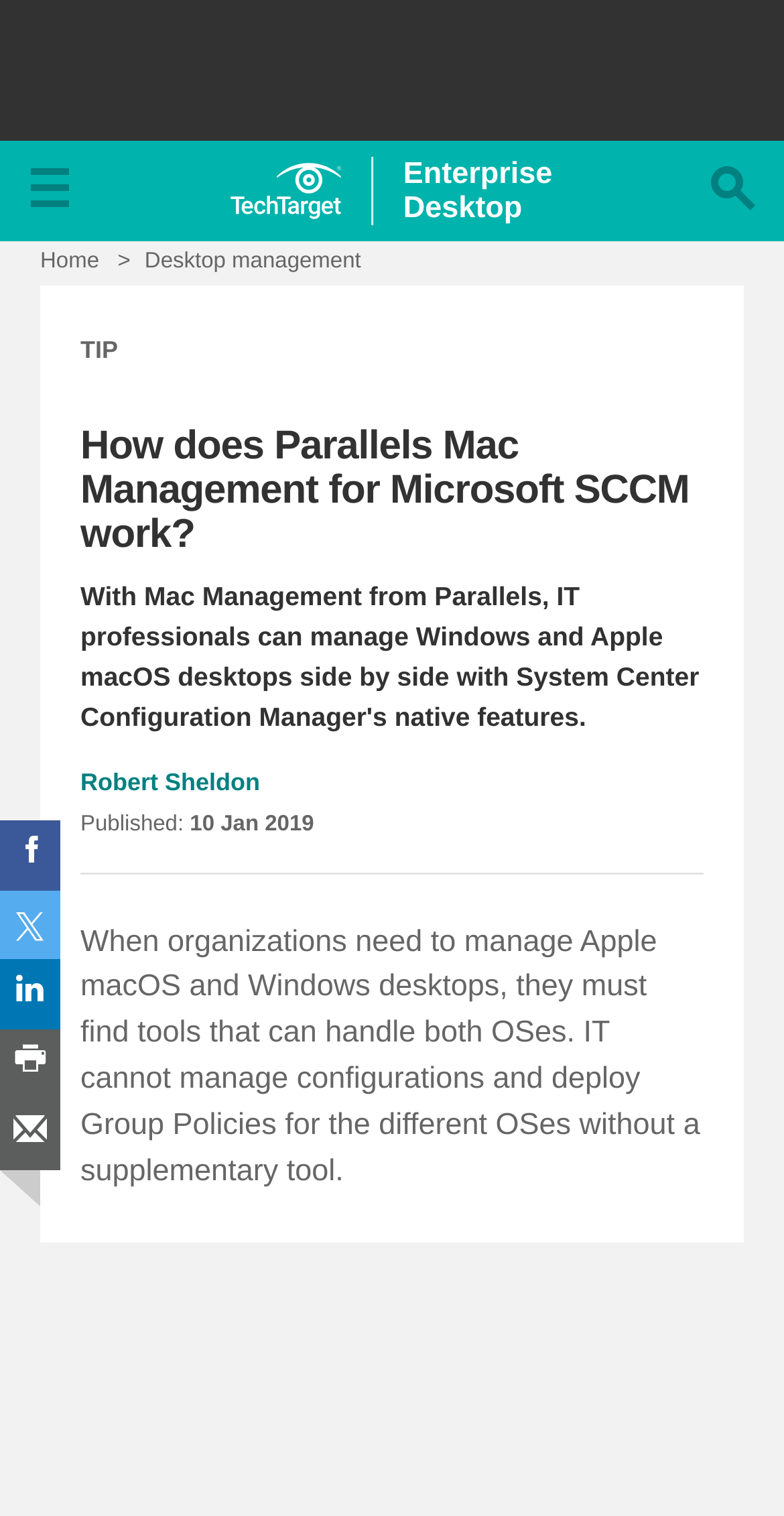Show the bounding box coordinates for the element that needs to be clicked to execute the following instruction: "Read about Desktop management". Provide the coordinates in the form of four float numbers between 0 and 1, i.e., [left, top, right, bottom].

[0.184, 0.164, 0.46, 0.18]